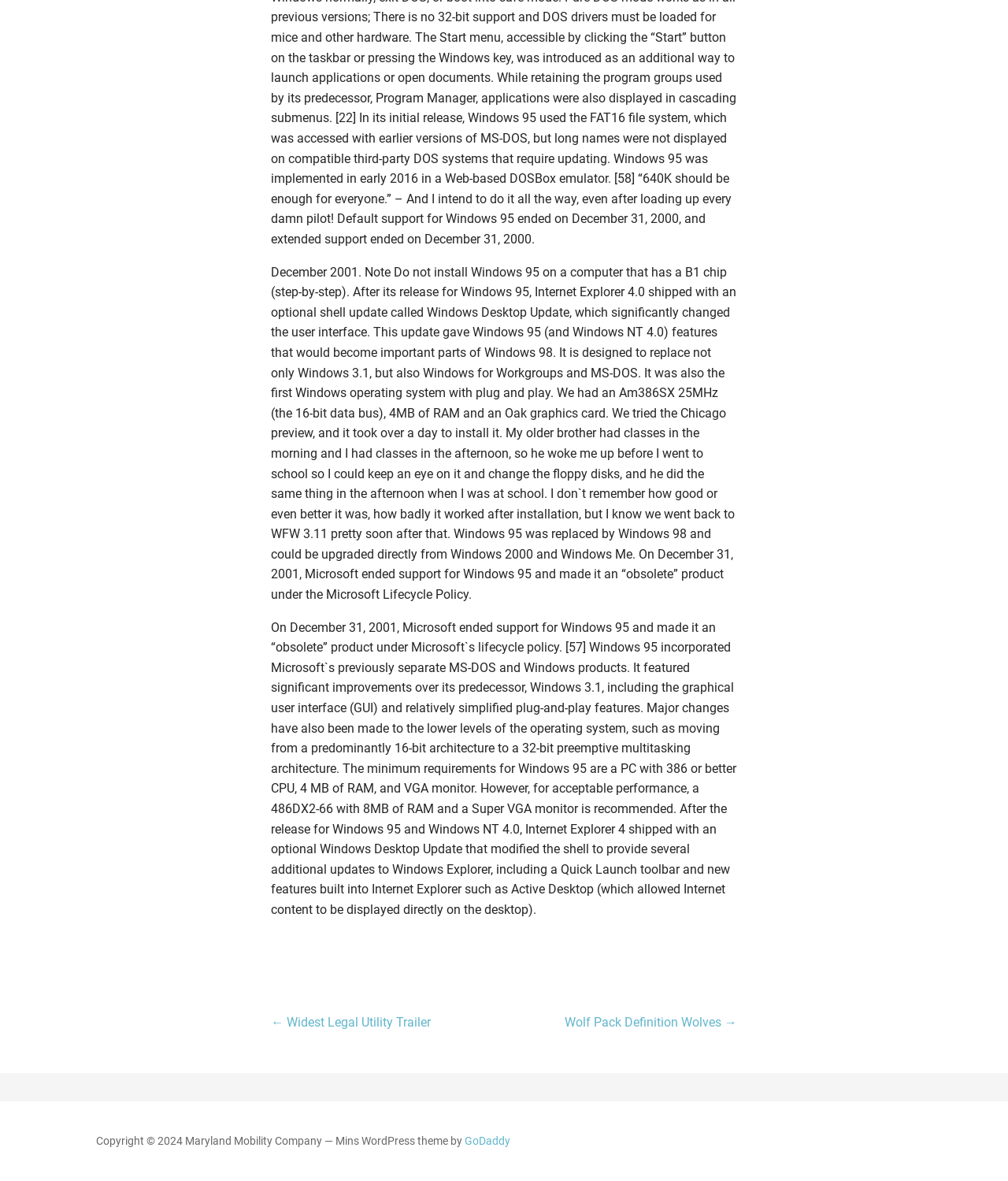Use a single word or phrase to respond to the question:
What is the name of the web hosting company mentioned on the webpage?

GoDaddy